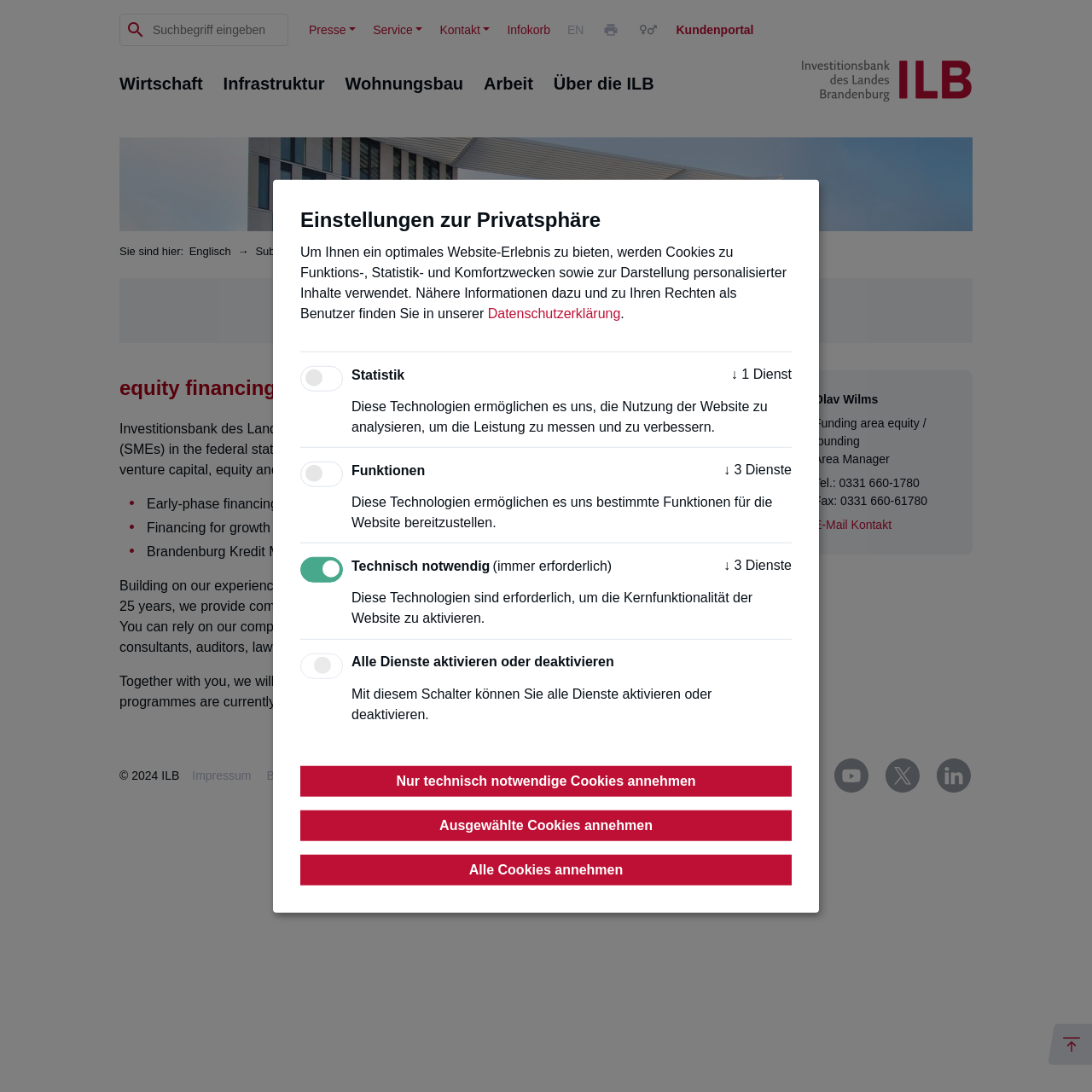Find and specify the bounding box coordinates that correspond to the clickable region for the instruction: "Search for a term".

[0.138, 0.013, 0.263, 0.041]